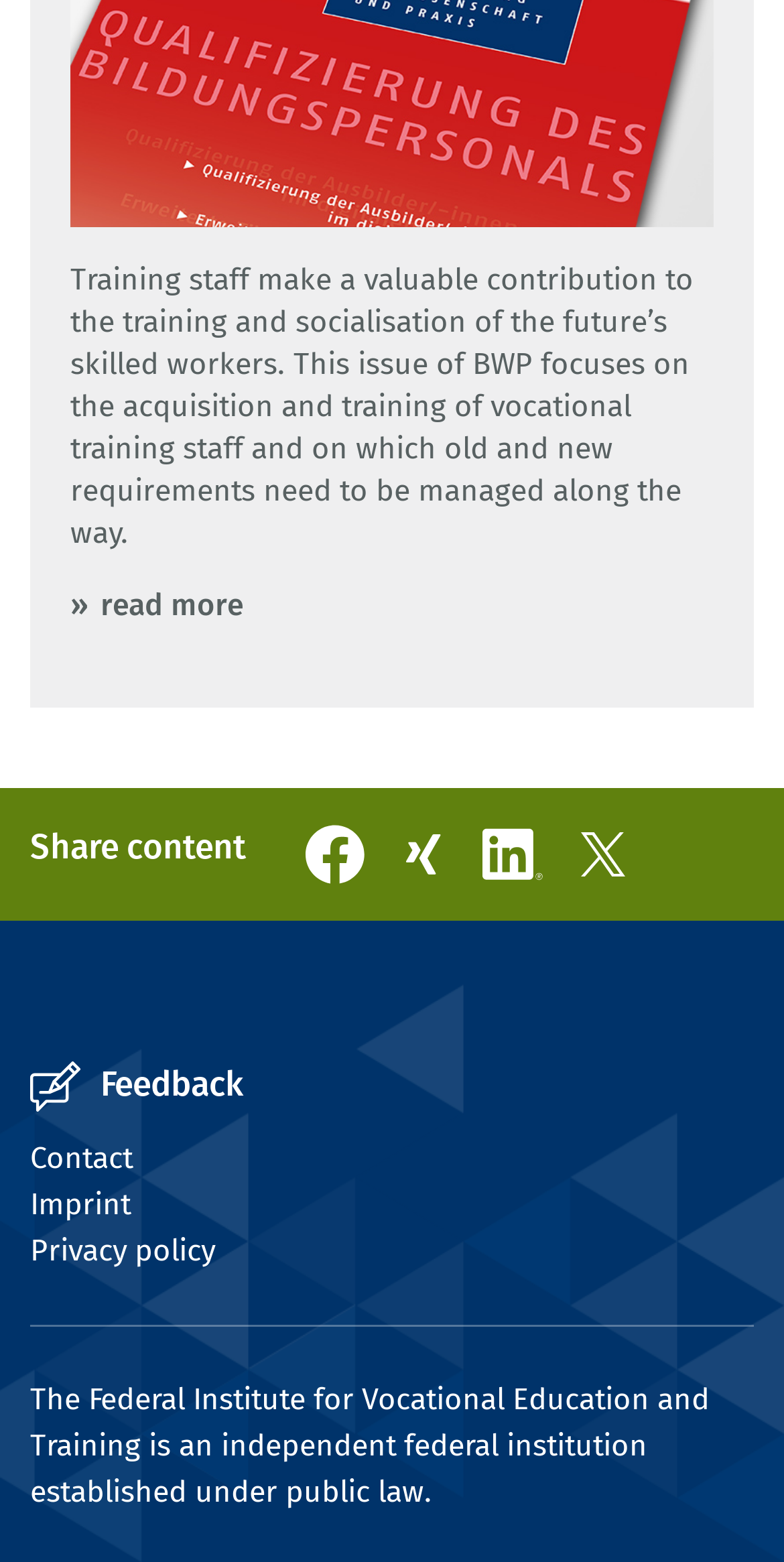Using the details in the image, give a detailed response to the question below:
What is the main topic of this webpage?

The main topic of this webpage is vocational training staff, which can be inferred from the static text 'Training staff make a valuable contribution to the training and socialisation of the future’s skilled workers.' at the top of the page.